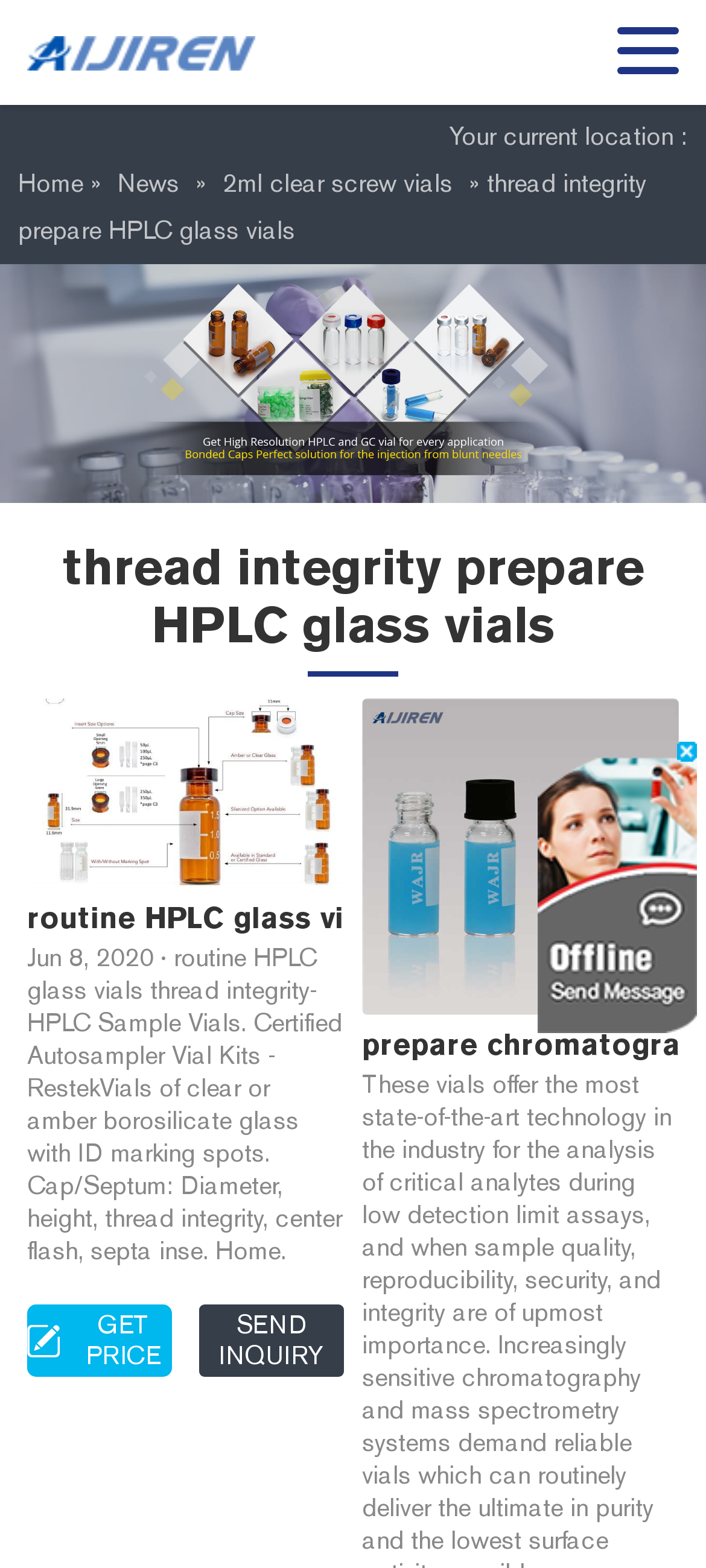What is the date of the article or blog post?
Based on the screenshot, provide a one-word or short-phrase response.

Jun 8, 2020